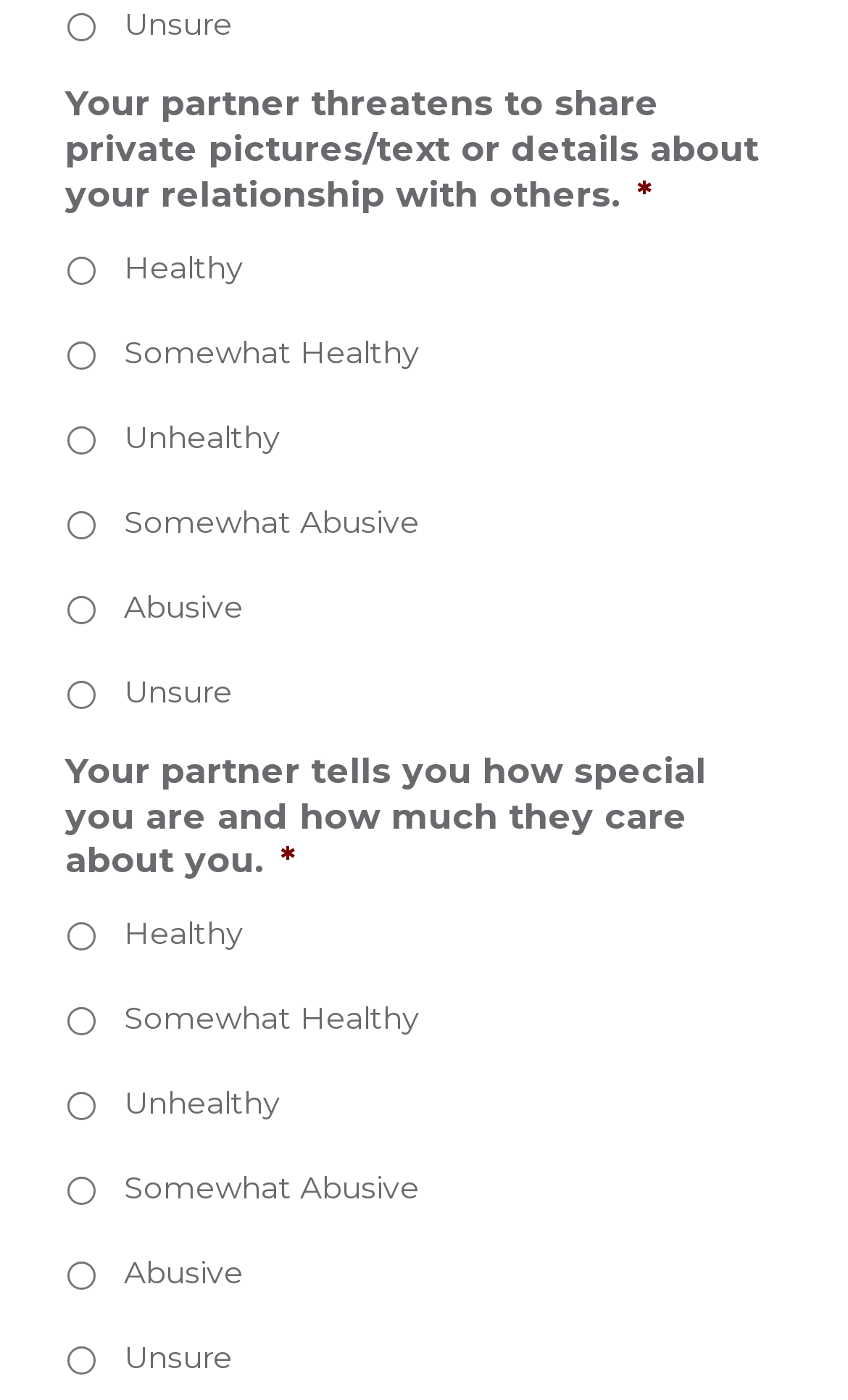Provide the bounding box coordinates of the section that needs to be clicked to accomplish the following instruction: "Select 'Healthy' for the first question."

[0.079, 0.183, 0.113, 0.203]